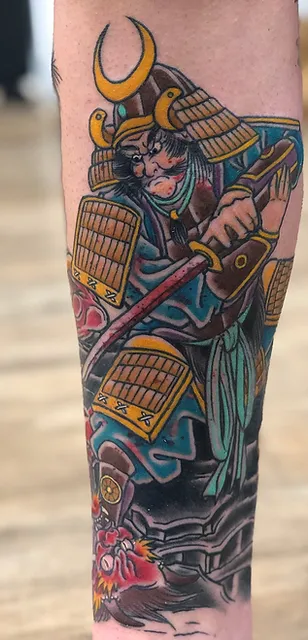What is on the warrior's helmet?
Look at the image and answer with only one word or phrase.

Two upward-curving horns